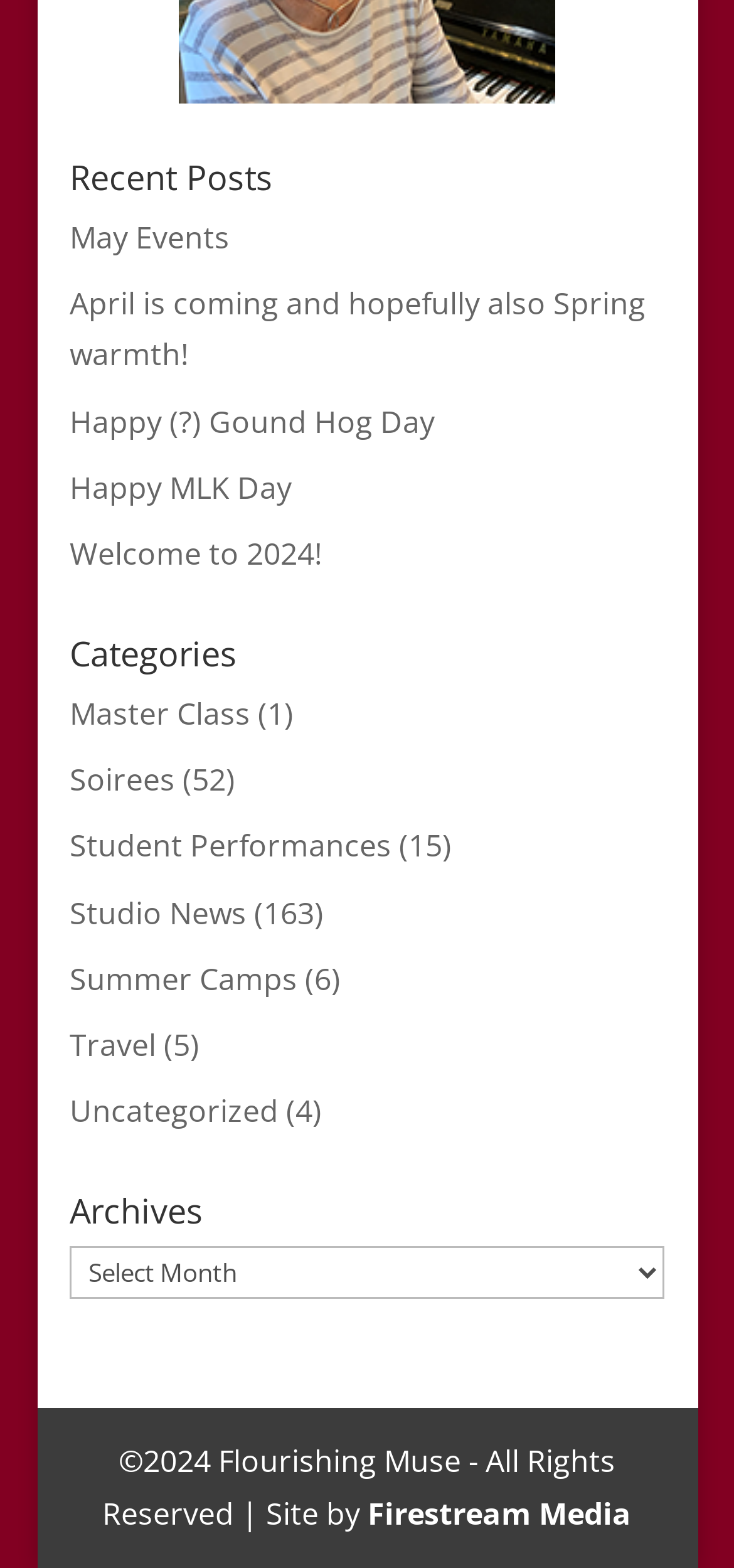Please specify the bounding box coordinates of the element that should be clicked to execute the given instruction: 'Select a month from the archives'. Ensure the coordinates are four float numbers between 0 and 1, expressed as [left, top, right, bottom].

[0.095, 0.795, 0.905, 0.829]